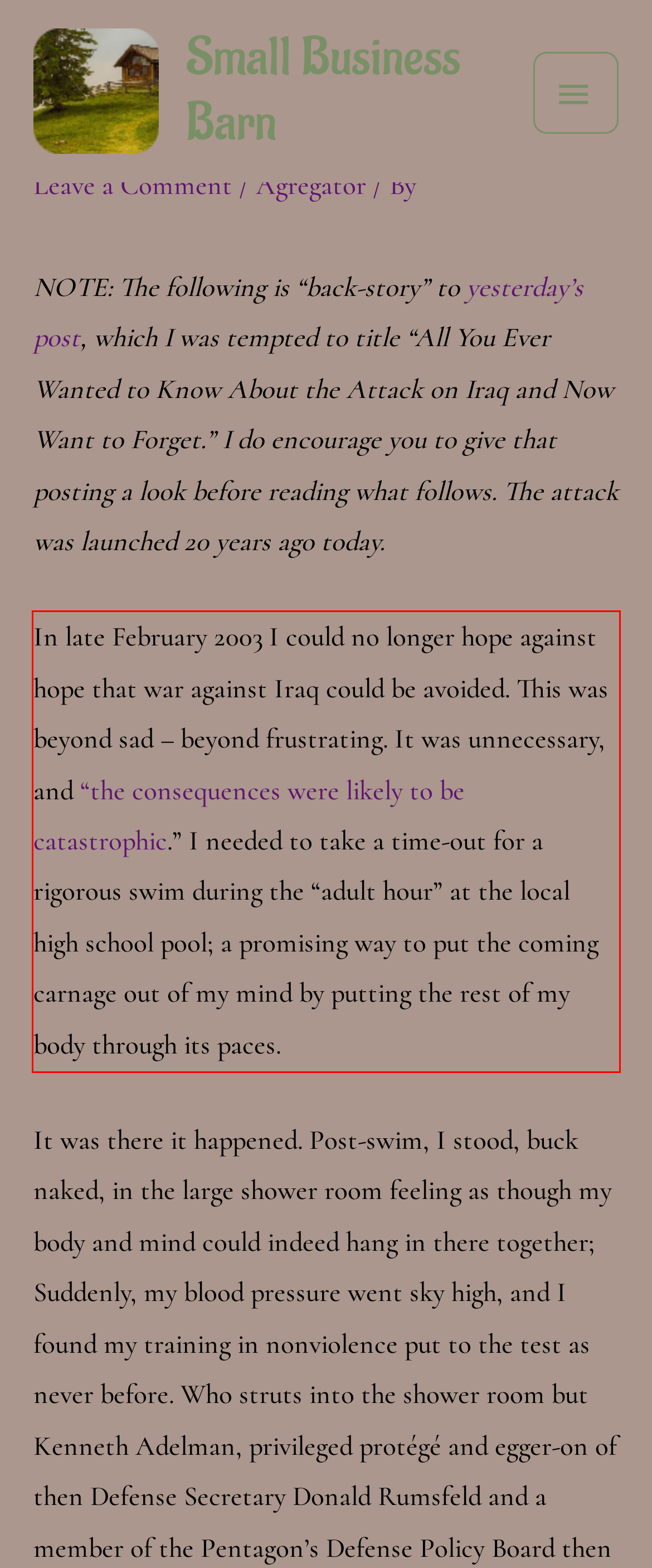Using the provided screenshot of a webpage, recognize and generate the text found within the red rectangle bounding box.

In late February 2003 I could no longer hope against hope that war against Iraq could be avoided. This was beyond sad – beyond frustrating. It was unnecessary, and “the consequences were likely to be catastrophic.” I needed to take a time-out for a rigorous swim during the “adult hour” at the local high school pool; a promising way to put the coming carnage out of my mind by putting the rest of my body through its paces.